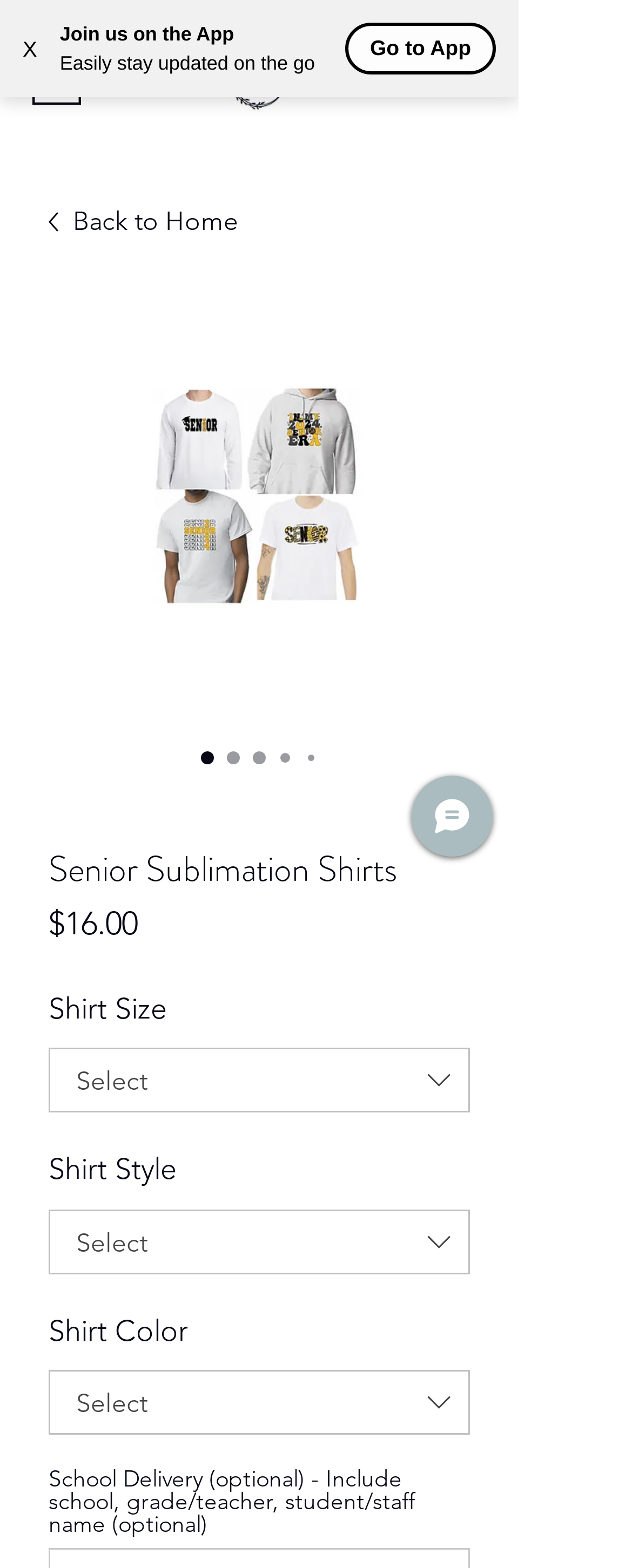Calculate the bounding box coordinates for the UI element based on the following description: "X". Ensure the coordinates are four float numbers between 0 and 1, i.e., [left, top, right, bottom].

[0.0, 0.009, 0.095, 0.053]